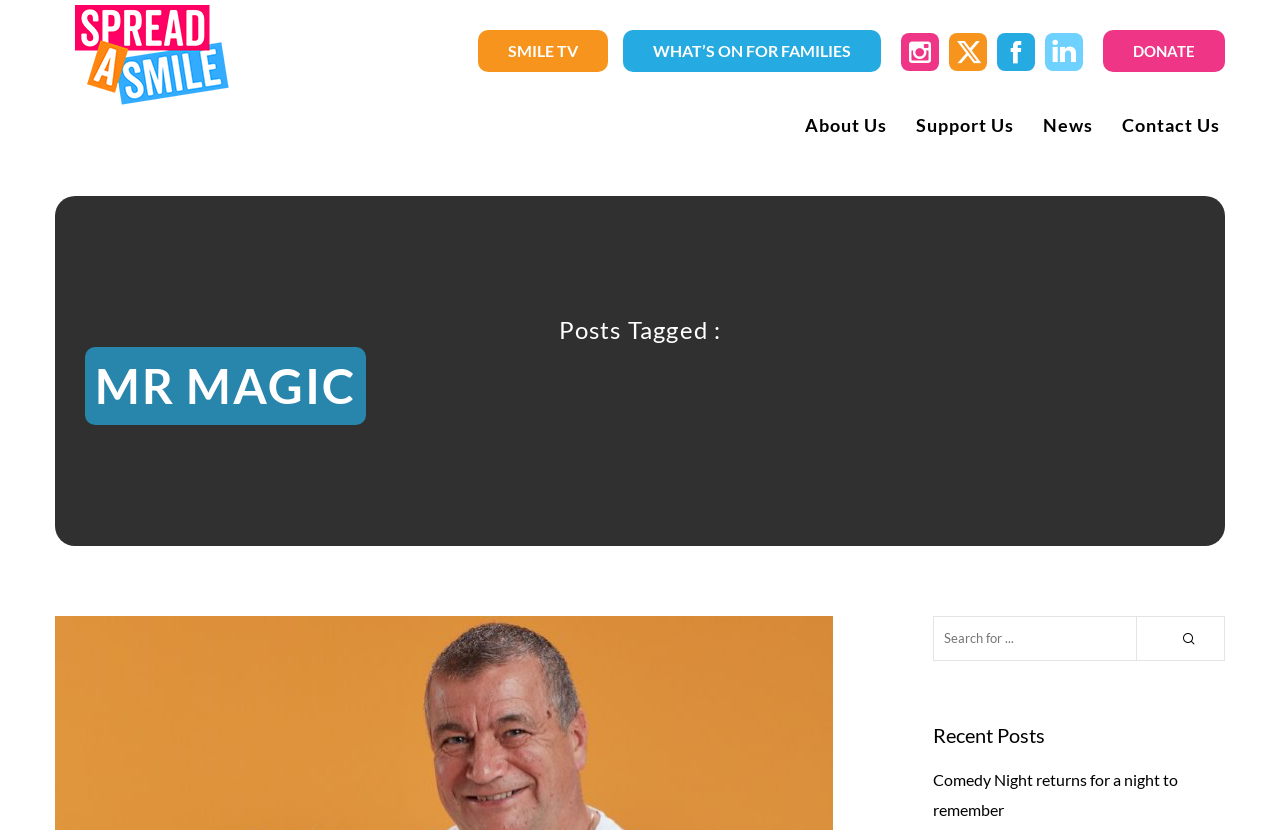Locate the bounding box coordinates of the segment that needs to be clicked to meet this instruction: "visit the Comedy Night returns page".

[0.729, 0.928, 0.92, 0.987]